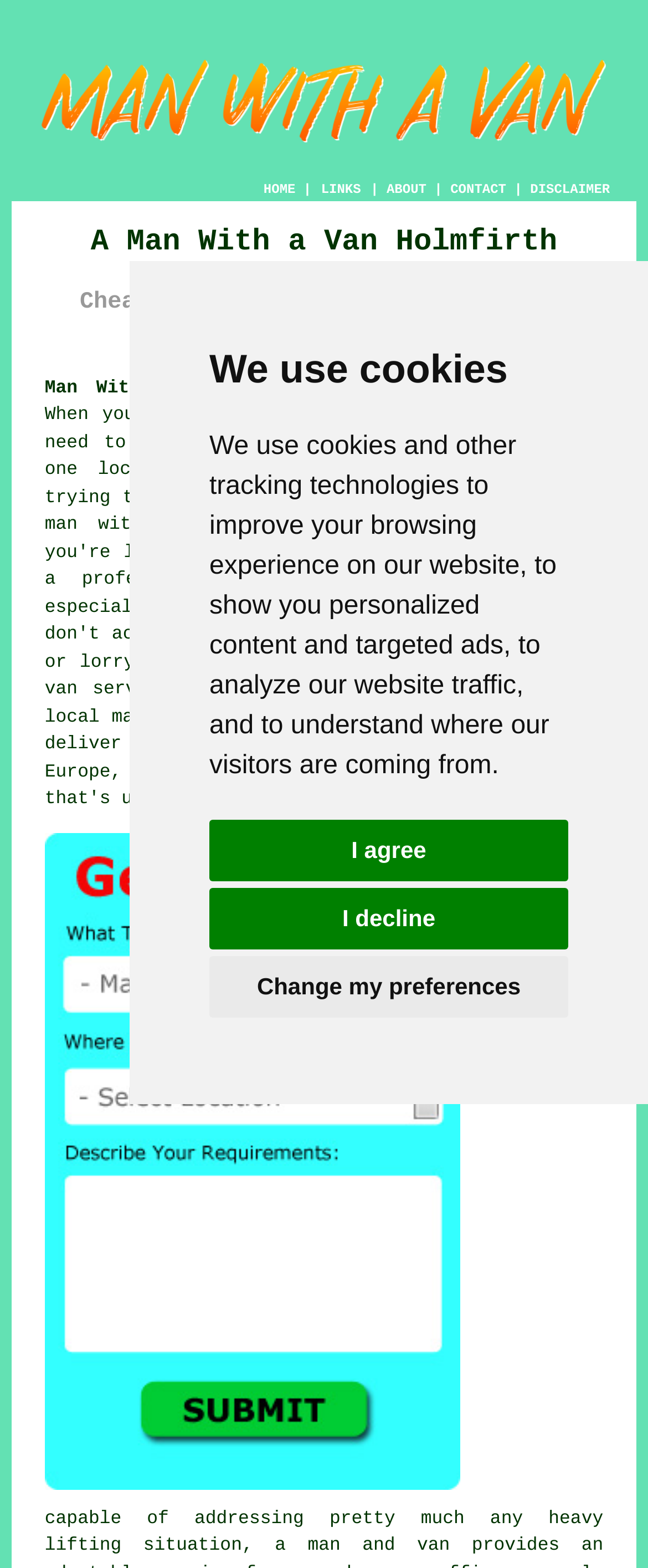Respond to the question below with a single word or phrase:
What can you get from the man with a van service?

Free quotes